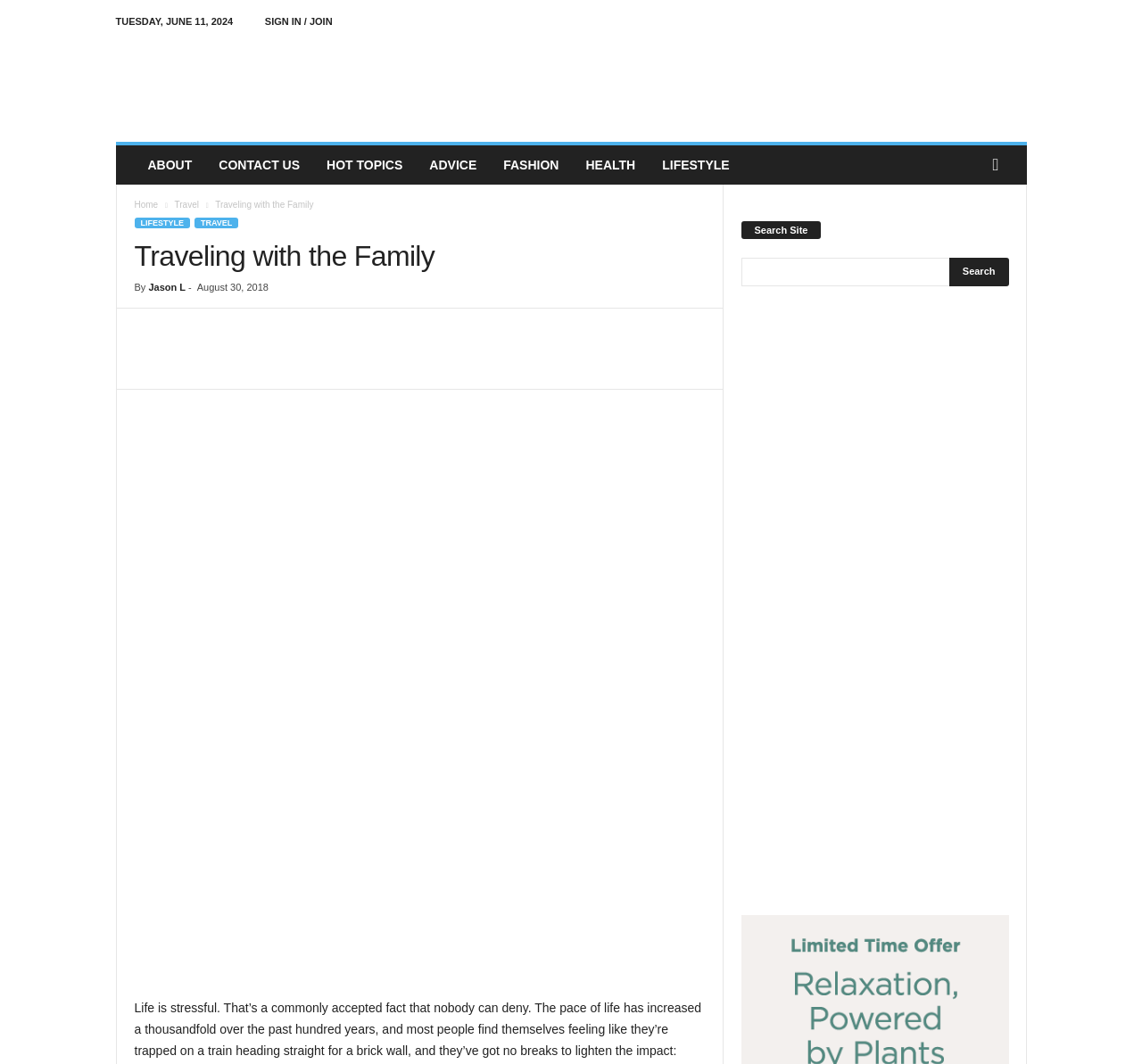Give a full account of the webpage's elements and their arrangement.

The webpage is about traveling with family, specifically highlighting the benefits of family trips in relieving stress and strengthening family bonds. 

At the top of the page, there is a date "TUESDAY, JUNE 11, 2024" and a "SIGN IN / JOIN" link. Below that, there is a logo of "aspiringgentleman.com" with a link to the website. 

On the top navigation bar, there are several links, including "ABOUT", "CONTACT US", "HOT TOPICS", "ADVICE", "FASHION", "HEALTH", "LIFESTYLE", and a search icon. 

When clicking on the search icon, a dropdown menu appears with links to "Home", "Travel", and "LIFESTYLE". Below that, there is a header with the title "Traveling with the Family" and a subheading with the author's name "Jason L" and the date "August 30, 2018". 

To the right of the header, there are social media links, including Facebook, Twitter, and others. Below that, there is a large image related to traveling with family. 

On the right side of the page, there is a search bar with a "Search Site" heading and a "Search" button. Below that, there is a figure with a link, and another link below that.